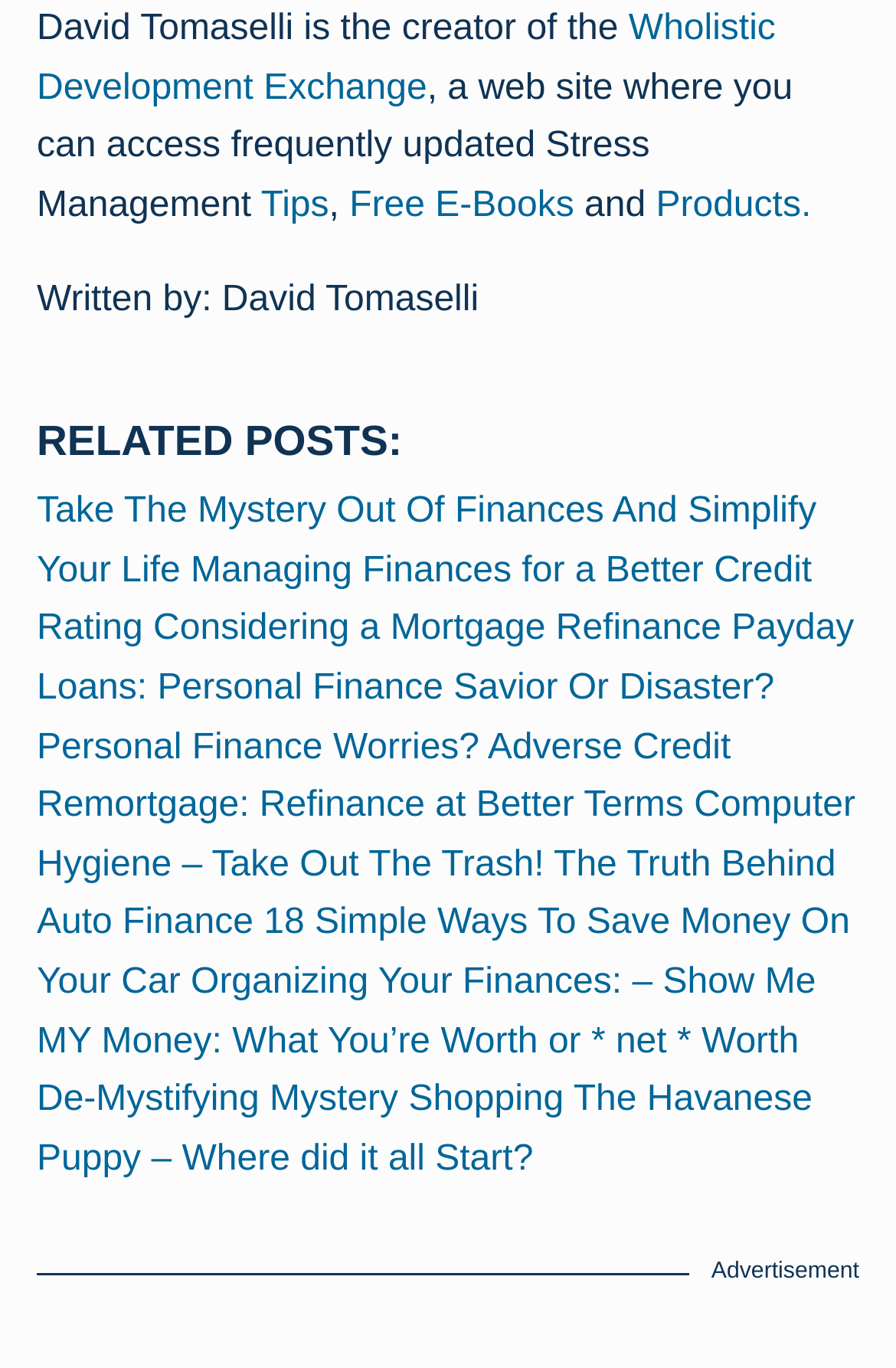Please locate the bounding box coordinates of the region I need to click to follow this instruction: "download Free E-Books".

[0.39, 0.136, 0.641, 0.164]